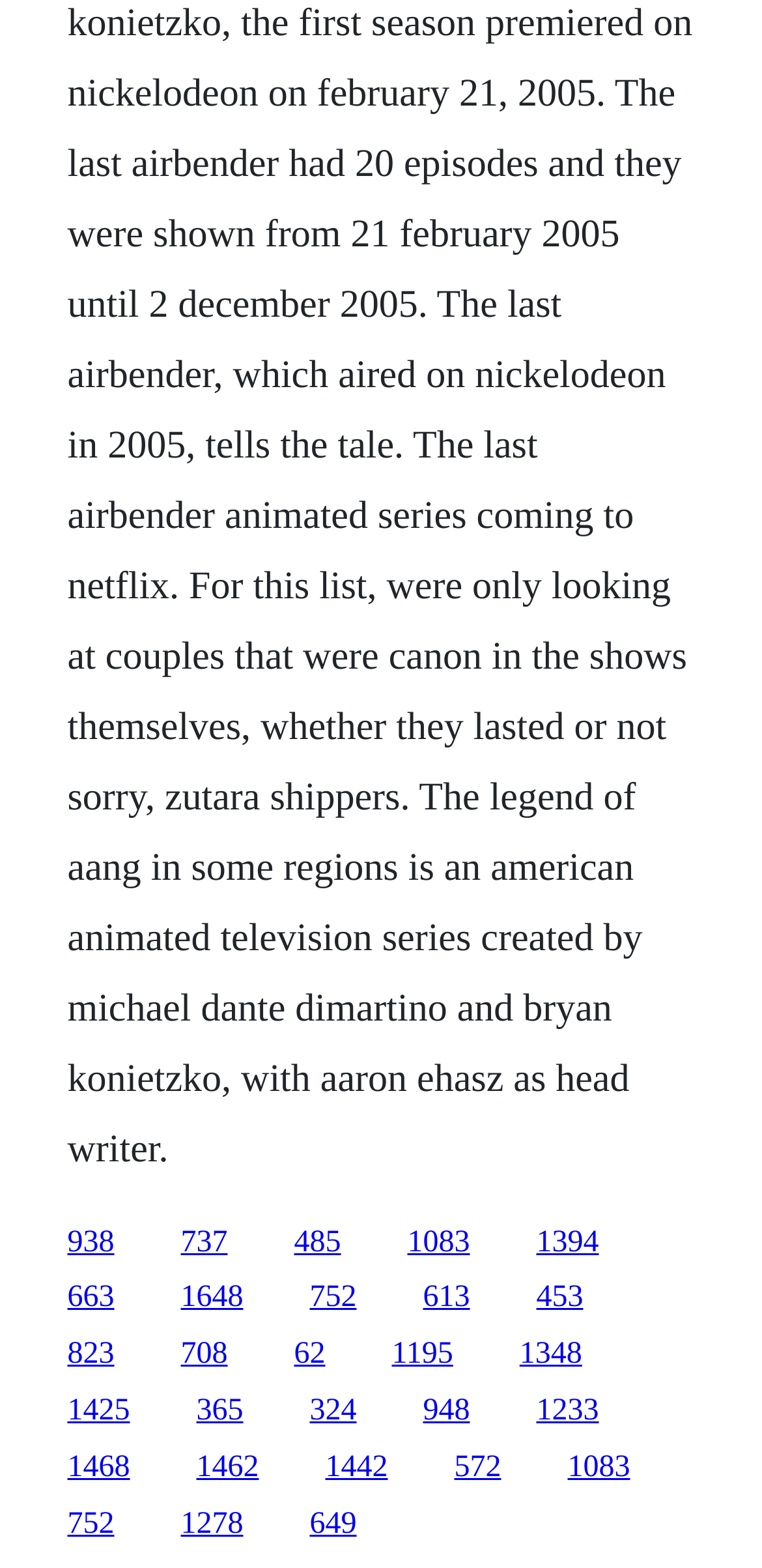What is the vertical position of the first link?
Provide a thorough and detailed answer to the question.

I looked at the bounding box coordinates of the first link element, and its y1 coordinate is 0.781, which indicates its vertical position on the webpage.